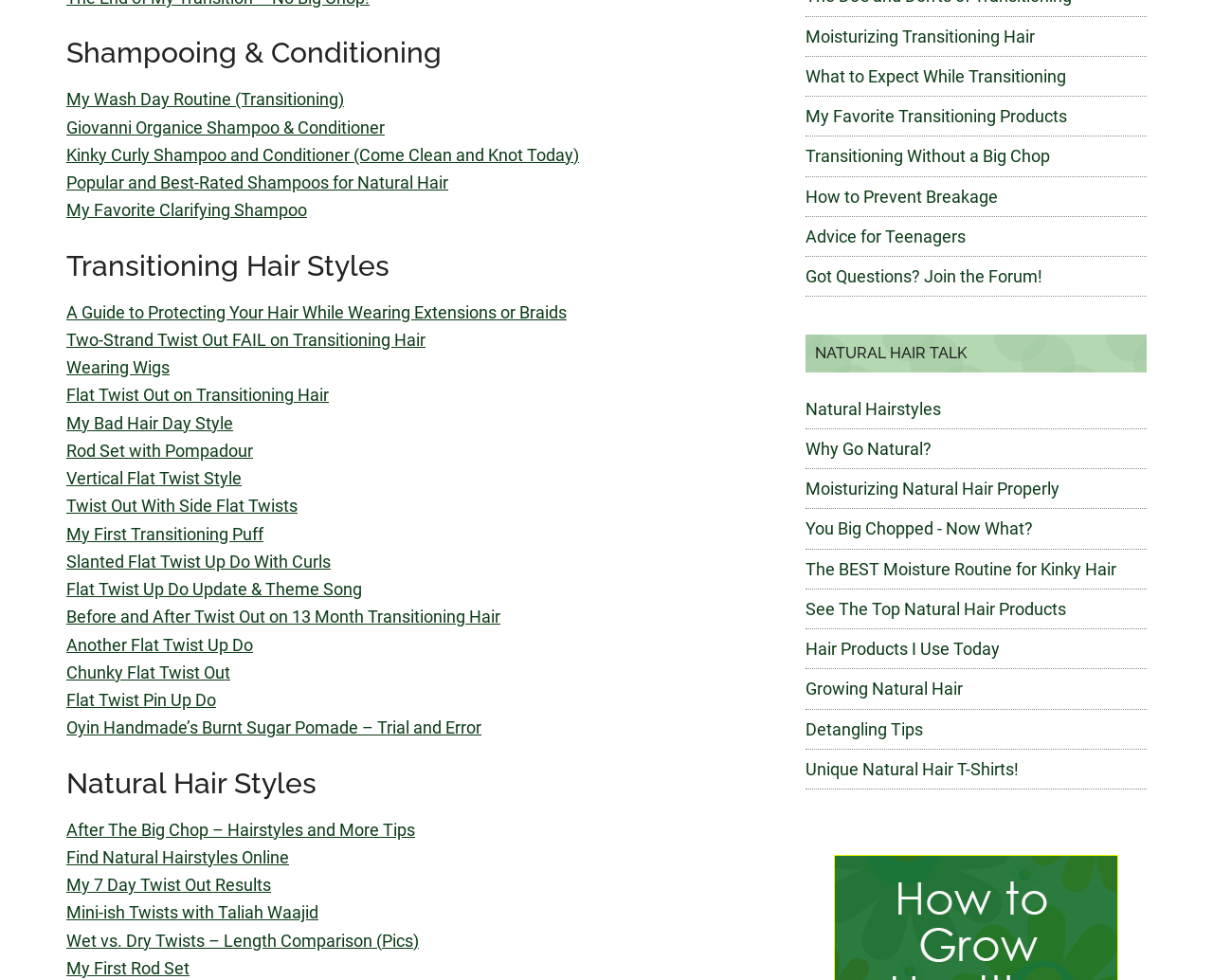Show me the bounding box coordinates of the clickable region to achieve the task as per the instruction: "Read about Cosmetic Business Munich 2023".

None